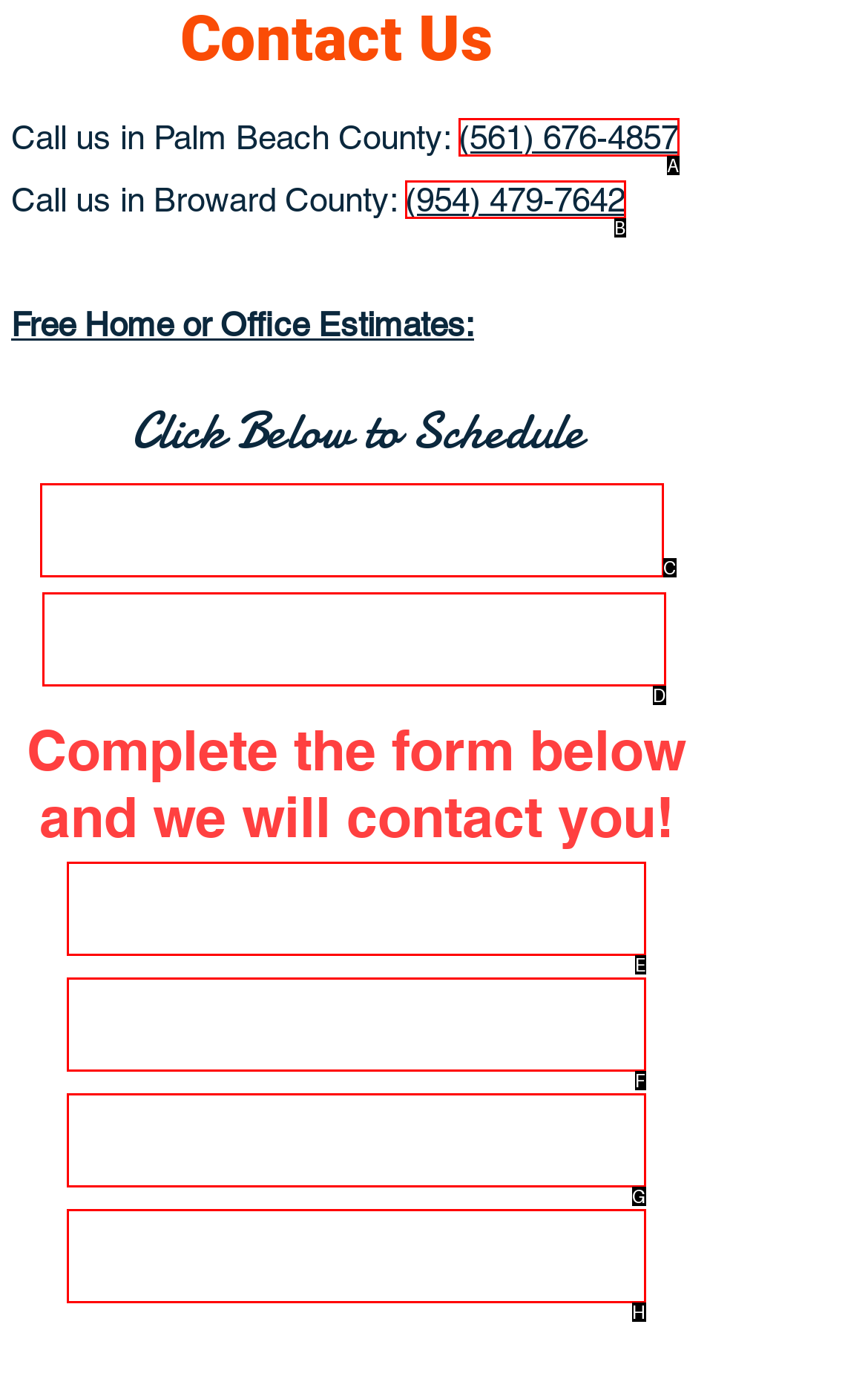Select the proper UI element to click in order to perform the following task: Enter your name. Indicate your choice with the letter of the appropriate option.

E